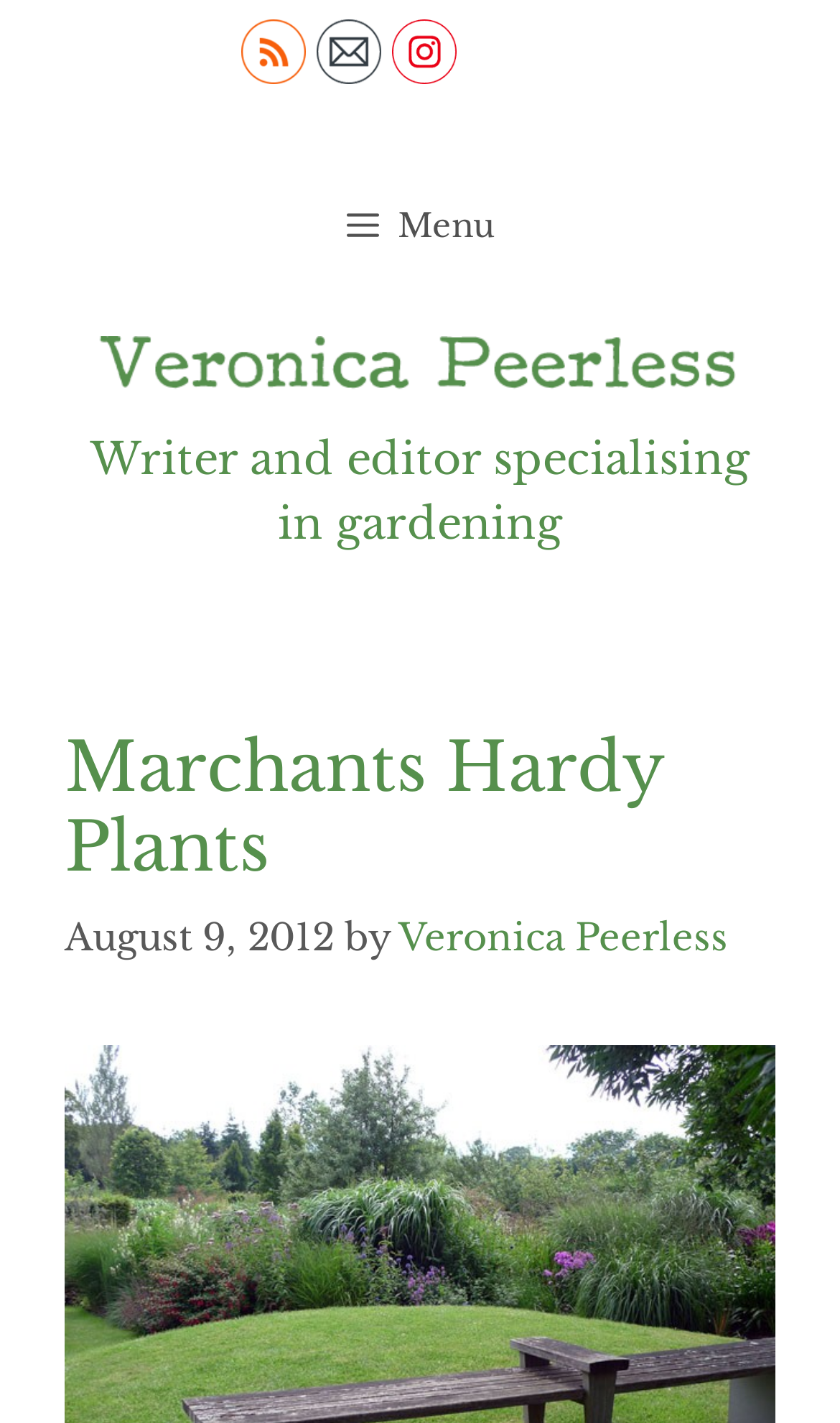Offer a detailed explanation of the webpage layout and contents.

The webpage is about Veronica Peerless, a writer and editor specializing in gardening, and is part of Marchants Hardy Plants. At the top, there are three social media links with corresponding images: RSS, Follow by Email, and Instagram, aligned horizontally and centered. Below these links, there is a menu button on the left side, which is not expanded. 

On the right side of the menu button, there is a large image of Veronica Peerless, accompanied by a link with the same name. Below the image, there is a heading that describes Veronica Peerless as a writer and editor specializing in gardening. 

Further down, there is a section with a heading "Marchants Hardy Plants" and a timestamp "August 9, 2012". The timestamp is followed by the text "by" and a link to Veronica Peerless.